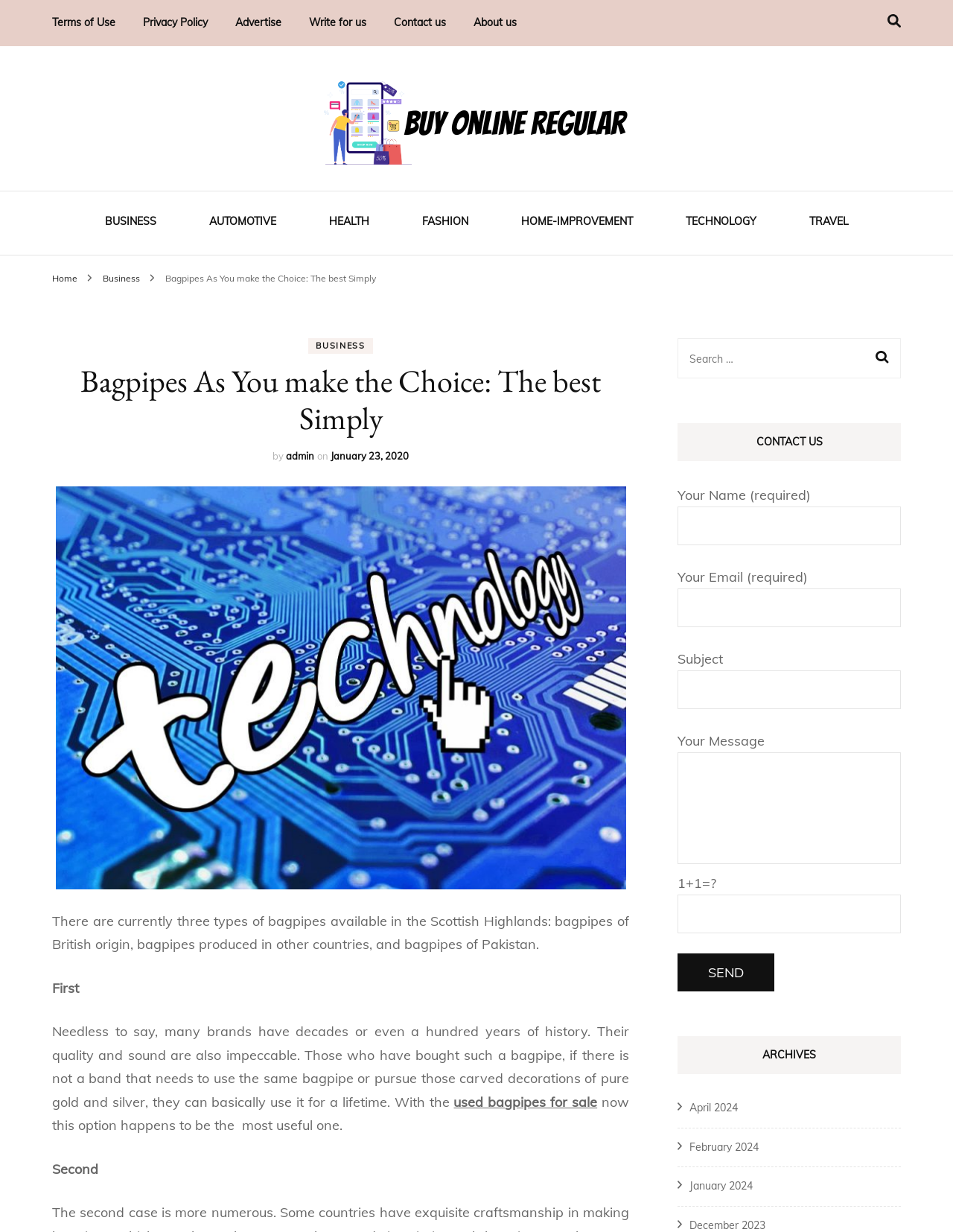How can I contact the website administrator?
Using the visual information, reply with a single word or short phrase.

Fill out the contact form